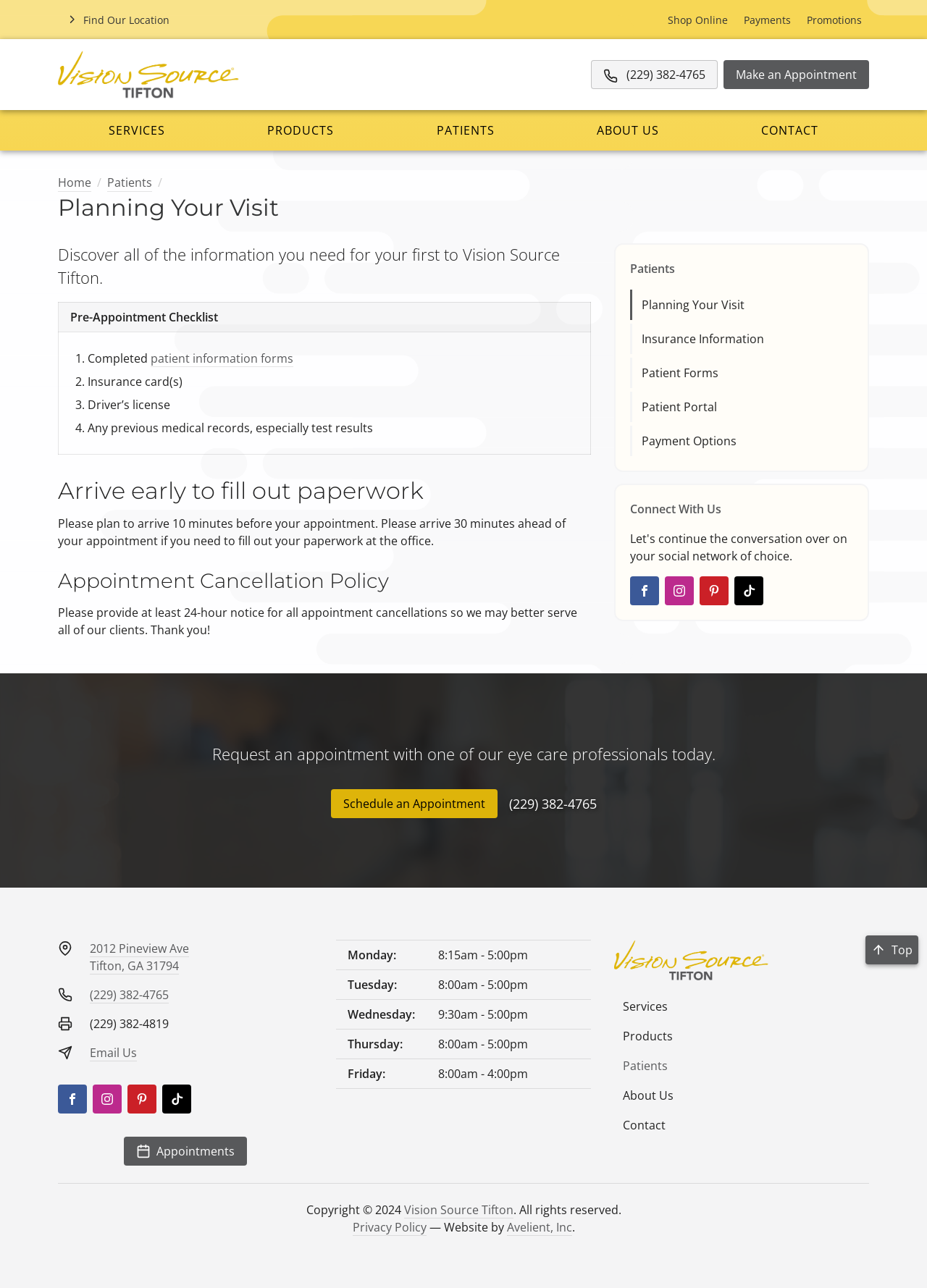What should I bring to my appointment?
Use the screenshot to answer the question with a single word or phrase.

Patient information forms, insurance cards, etc.